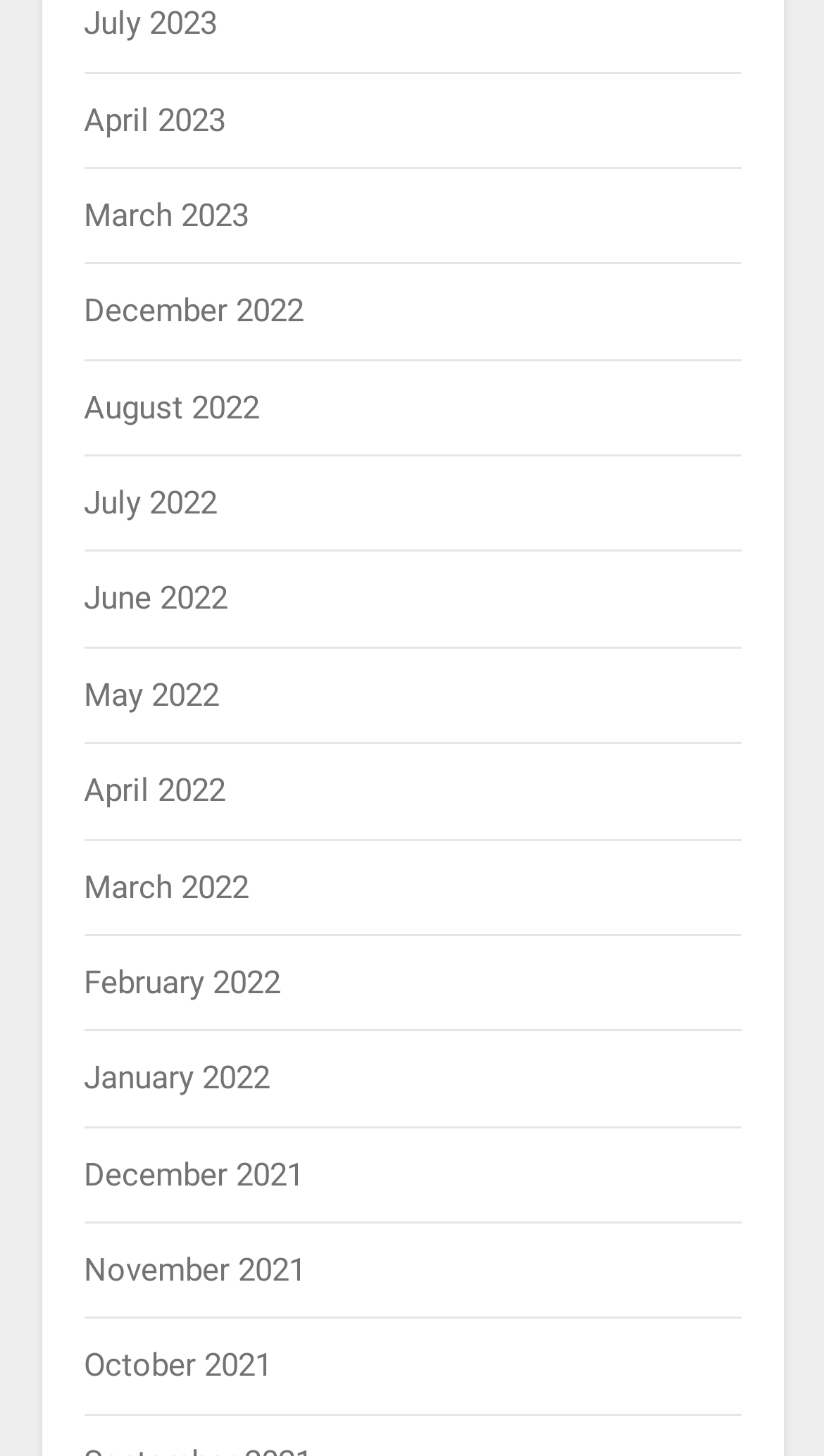What is the earliest month listed?
Provide a fully detailed and comprehensive answer to the question.

I looked at the list of links and found that the last link is 'October 2021', which is the earliest month listed.